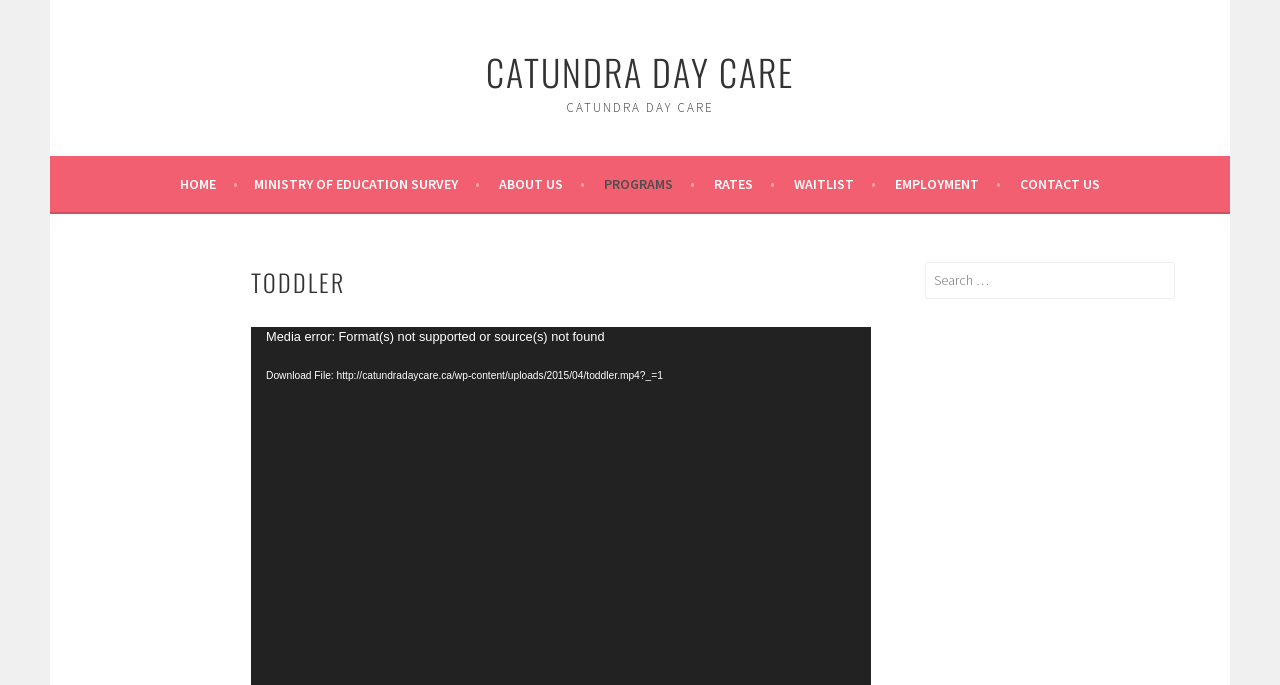Pinpoint the bounding box coordinates of the clickable element needed to complete the instruction: "Click on the 'HOME' link". The coordinates should be provided as four float numbers between 0 and 1: [left, top, right, bottom].

[0.141, 0.251, 0.186, 0.286]